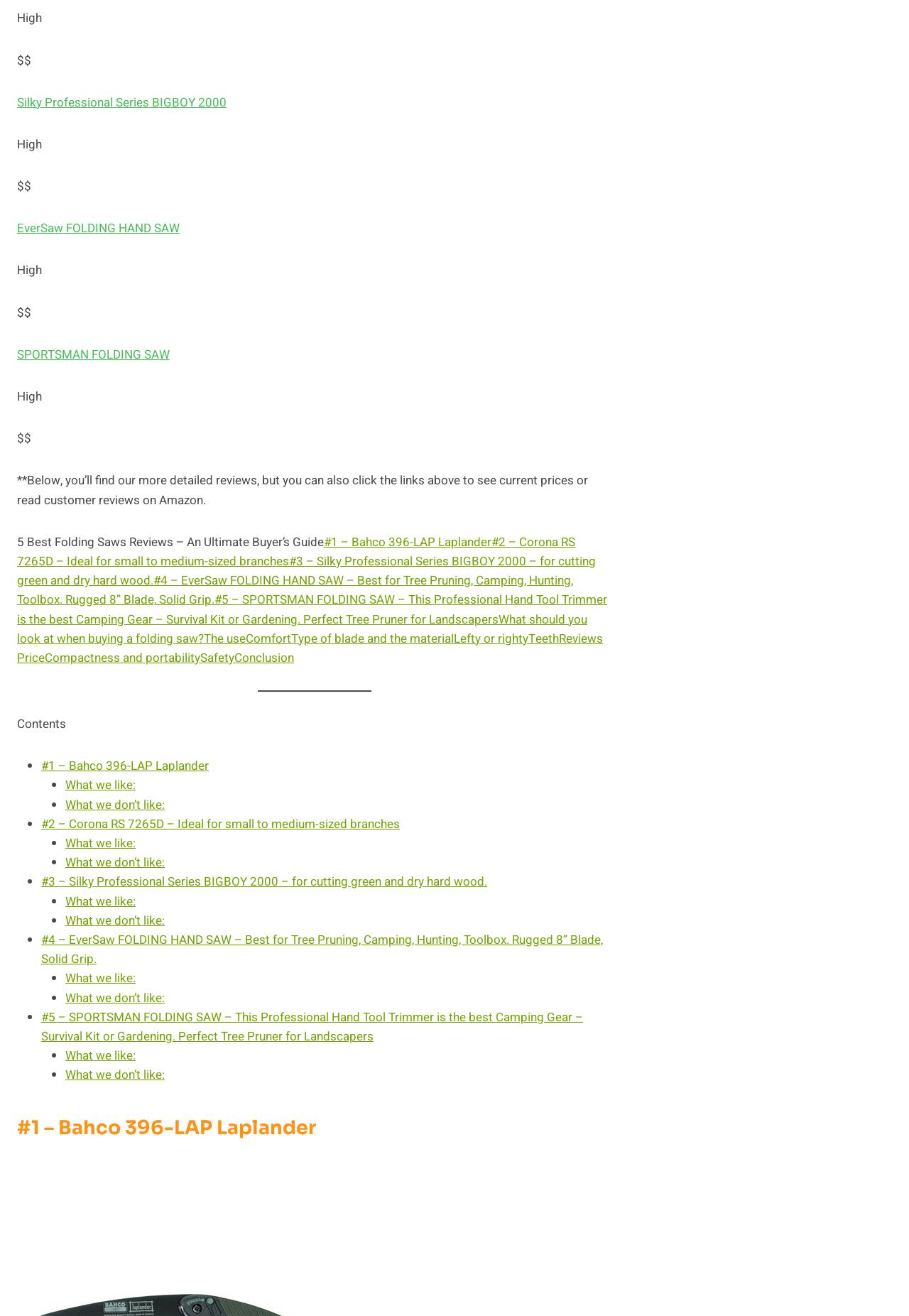Highlight the bounding box coordinates of the element that should be clicked to carry out the following instruction: "Switch to English language". The coordinates must be given as four float numbers ranging from 0 to 1, i.e., [left, top, right, bottom].

None